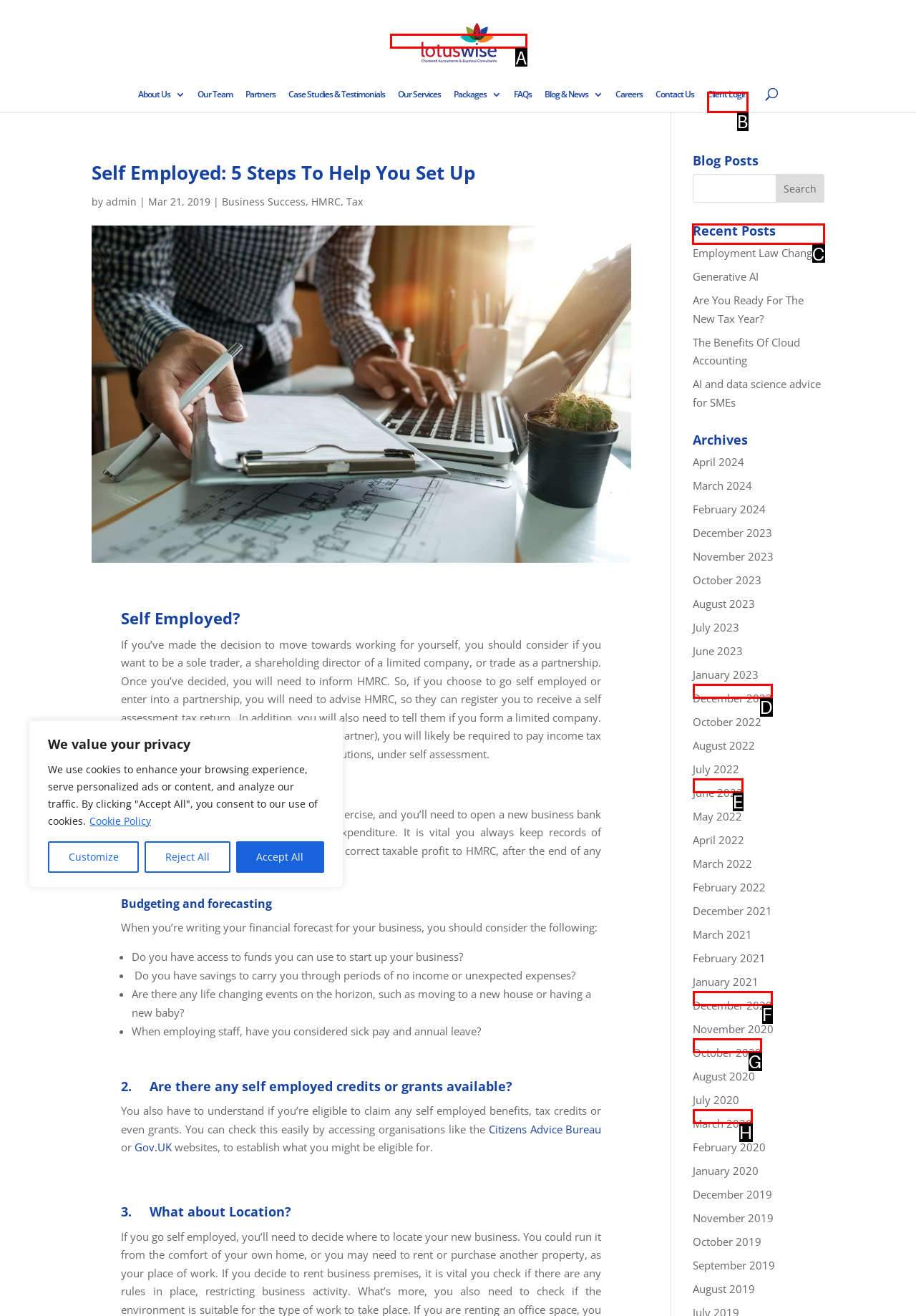For the task: read the 'Recent Posts', tell me the letter of the option you should click. Answer with the letter alone.

C